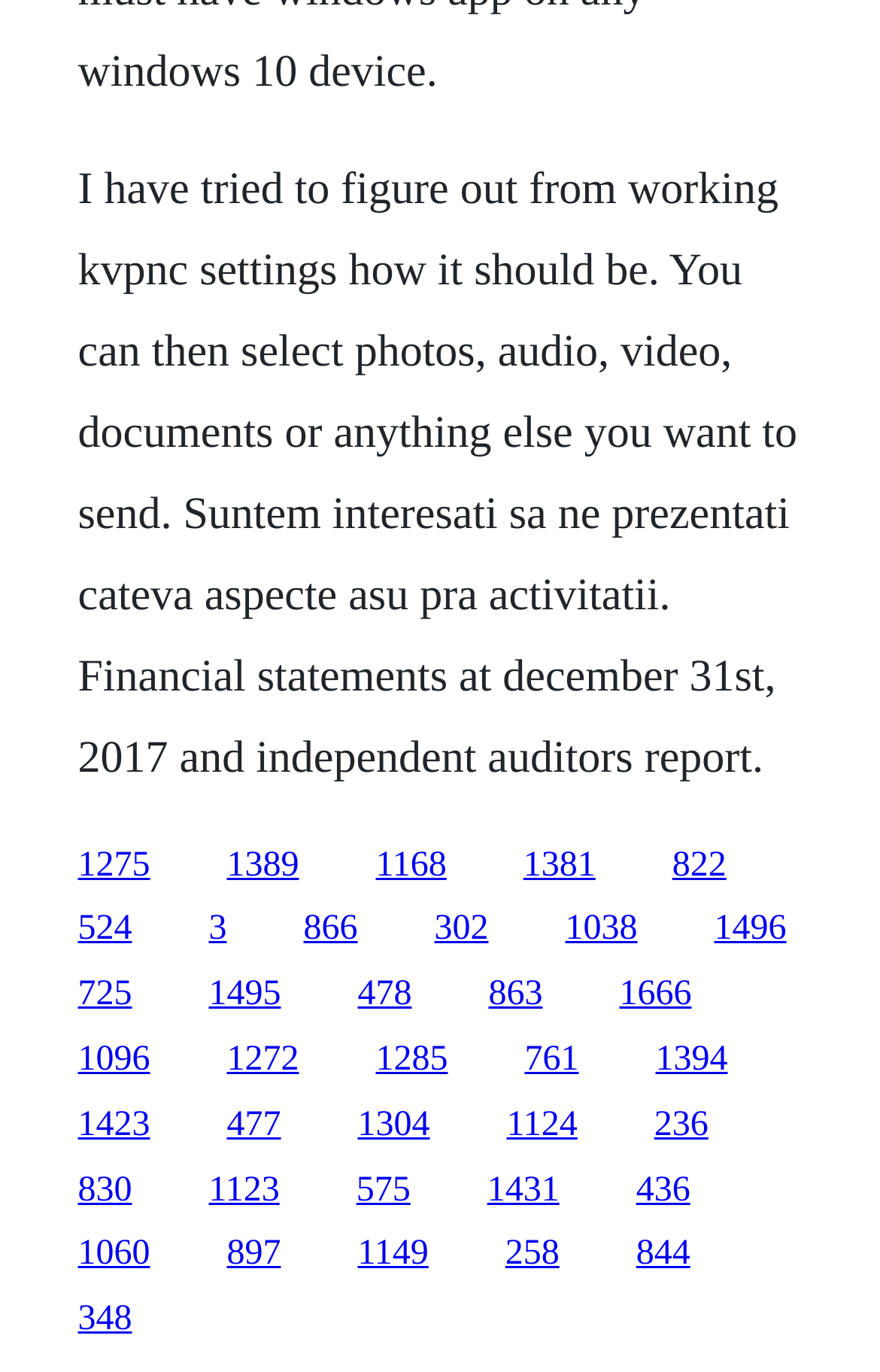Pinpoint the bounding box coordinates of the area that must be clicked to complete this instruction: "Click the link '1168'".

[0.427, 0.616, 0.507, 0.644]